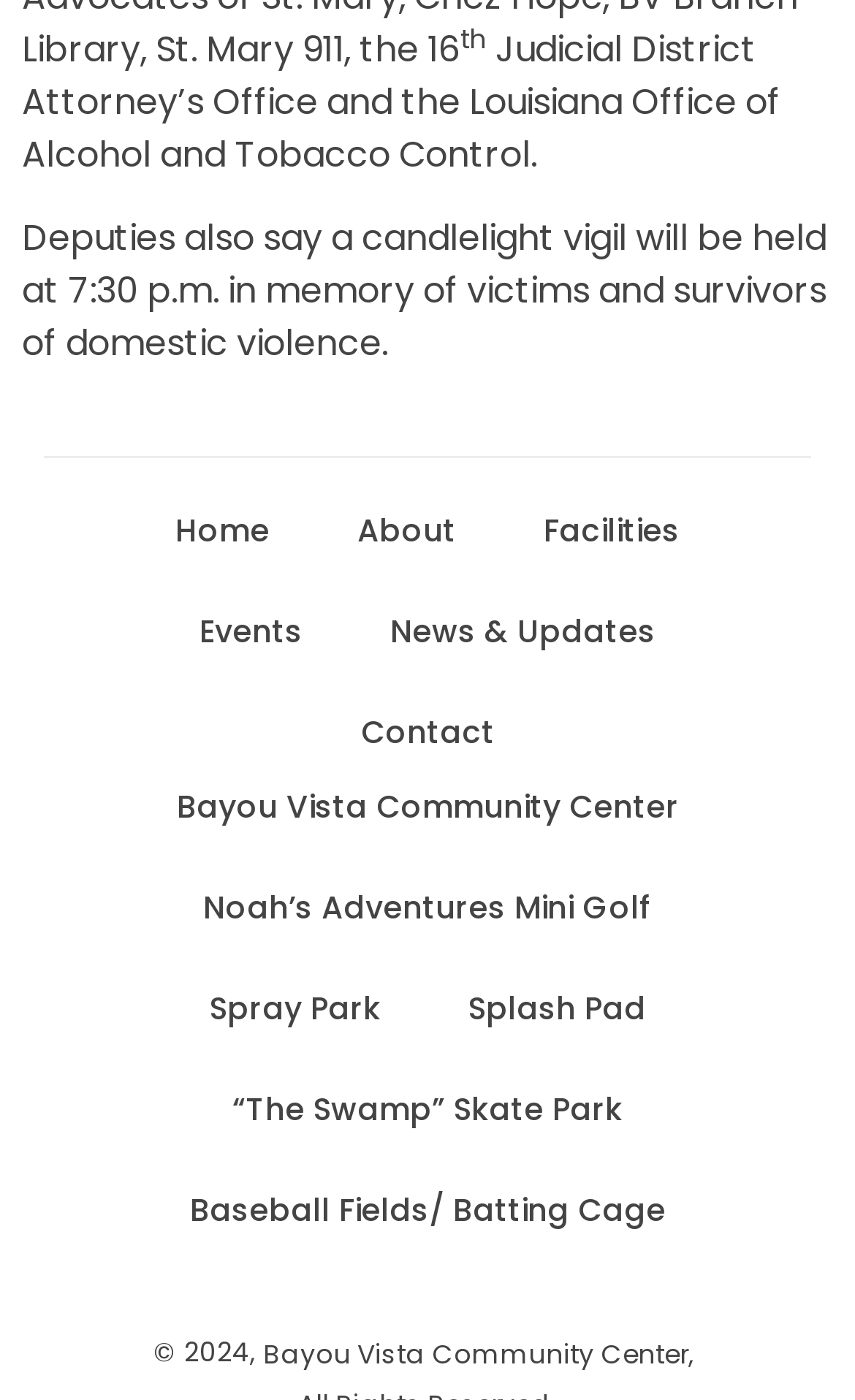Can you find the bounding box coordinates of the area I should click to execute the following instruction: "go to home page"?

[0.154, 0.343, 0.367, 0.415]